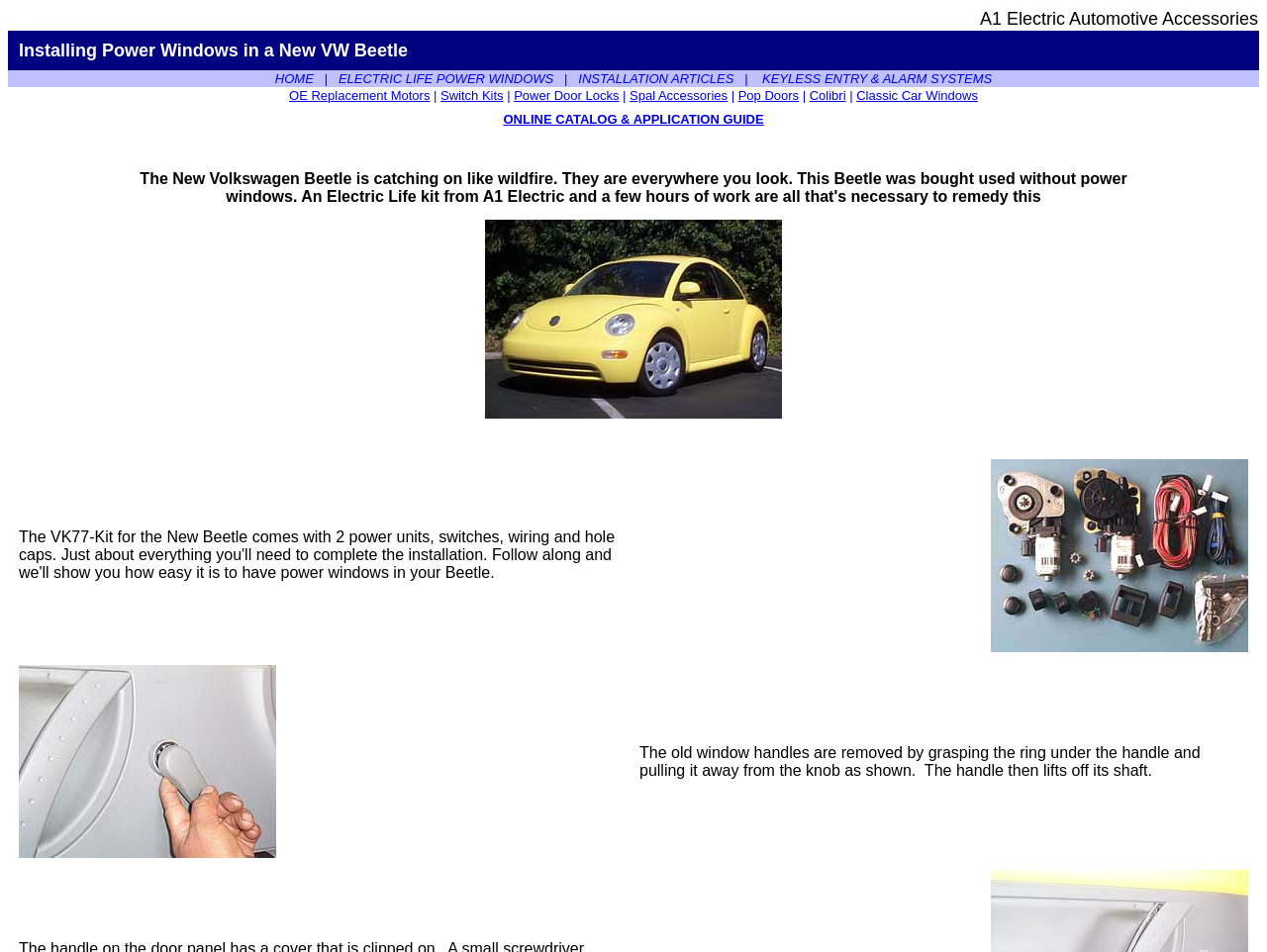Specify the bounding box coordinates of the element's area that should be clicked to execute the given instruction: "Click HOME". The coordinates should be four float numbers between 0 and 1, i.e., [left, top, right, bottom].

[0.217, 0.075, 0.248, 0.09]